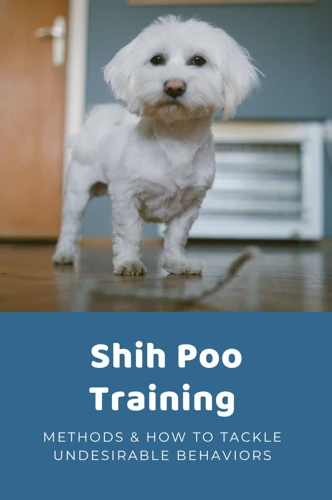What is the focus of the 'Shih Poo Training'?
From the image, respond with a single word or phrase.

Training methods and behaviors